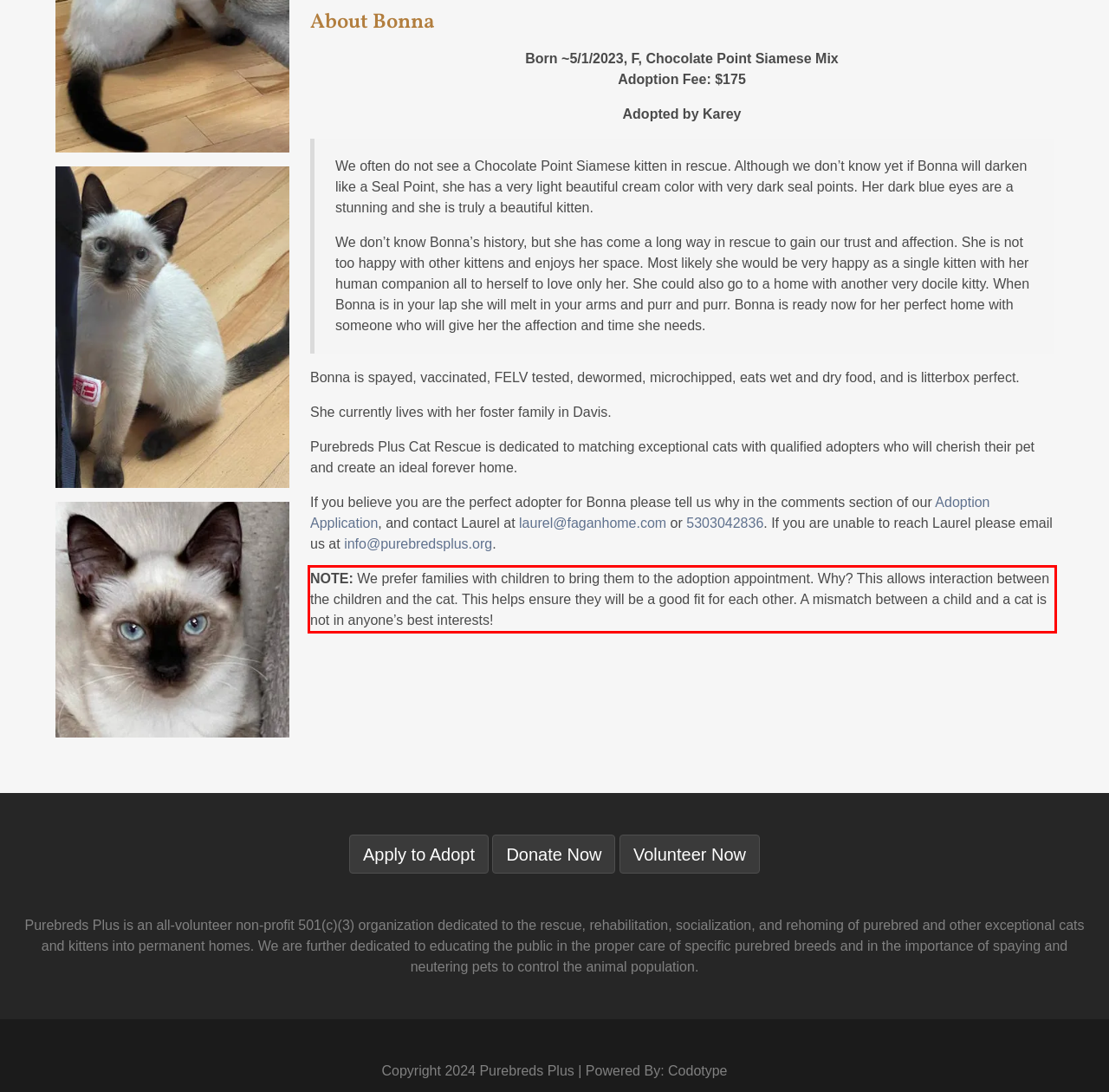Analyze the screenshot of the webpage and extract the text from the UI element that is inside the red bounding box.

NOTE: We prefer families with children to bring them to the adoption appointment. Why? This allows interaction between the children and the cat. This helps ensure they will be a good fit for each other. A mismatch between a child and a cat is not in anyone’s best interests!